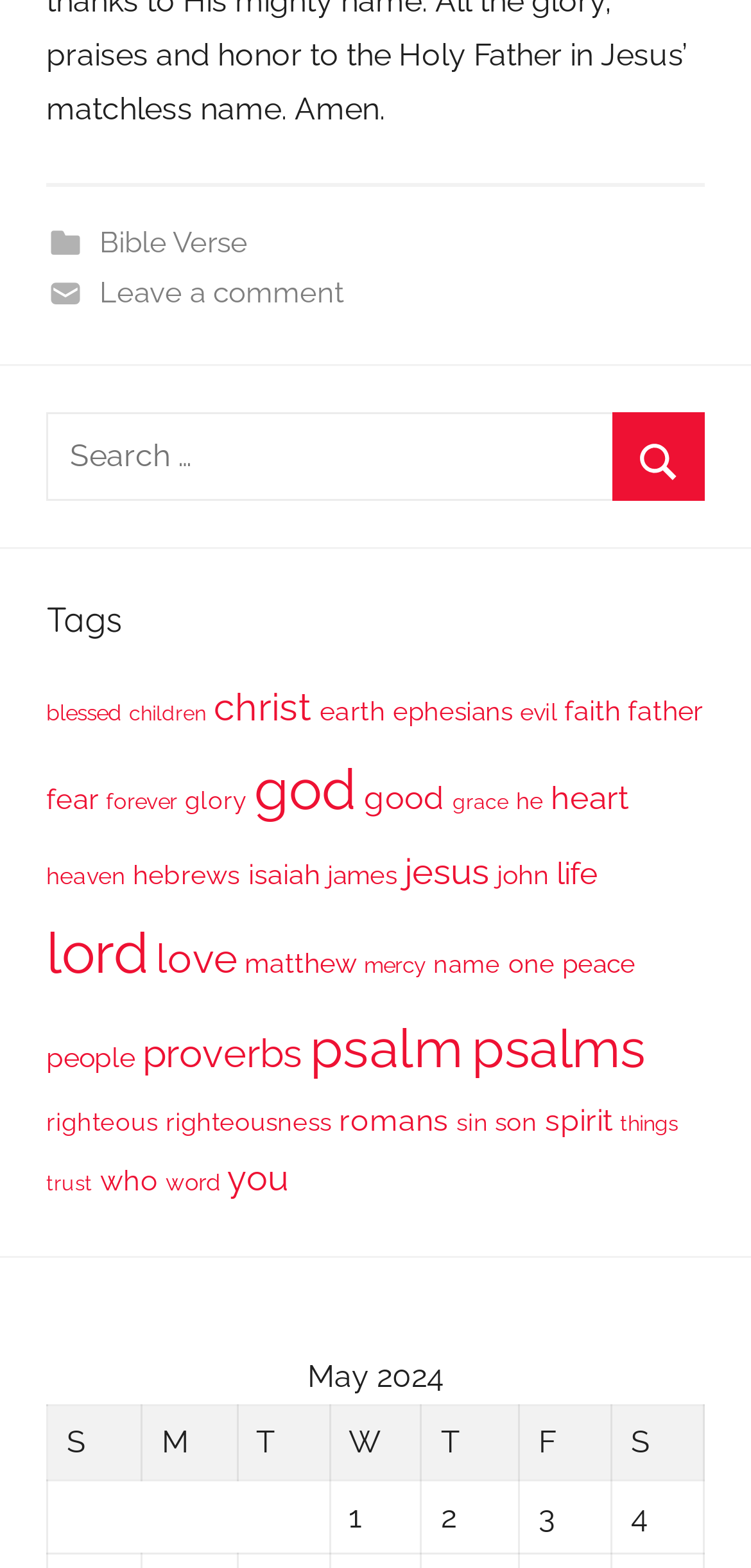Use a single word or phrase to answer the following:
What is the purpose of the search box?

To search for Bible verses